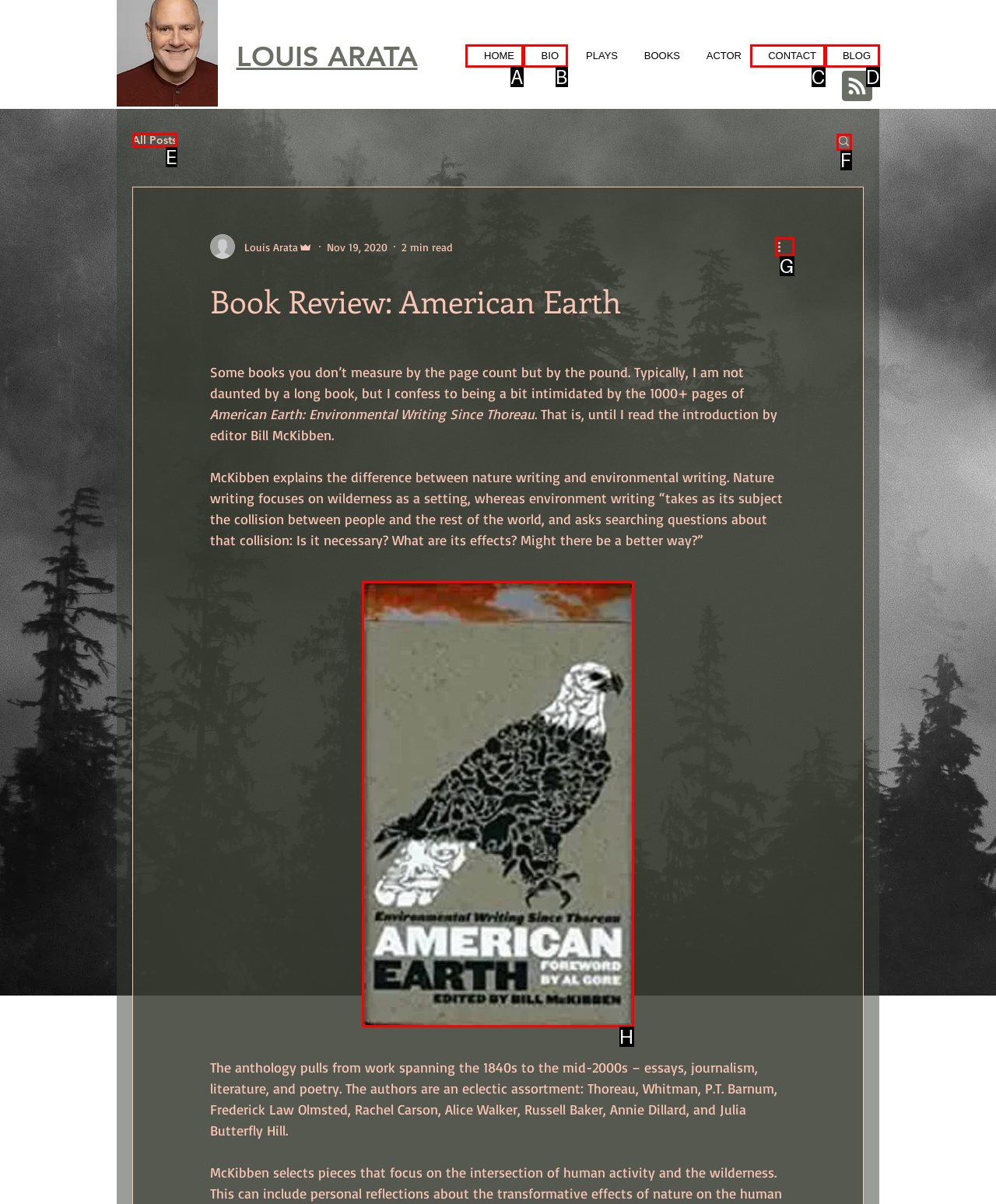Identify the letter of the option that should be selected to accomplish the following task: Read more about the book review. Provide the letter directly.

H